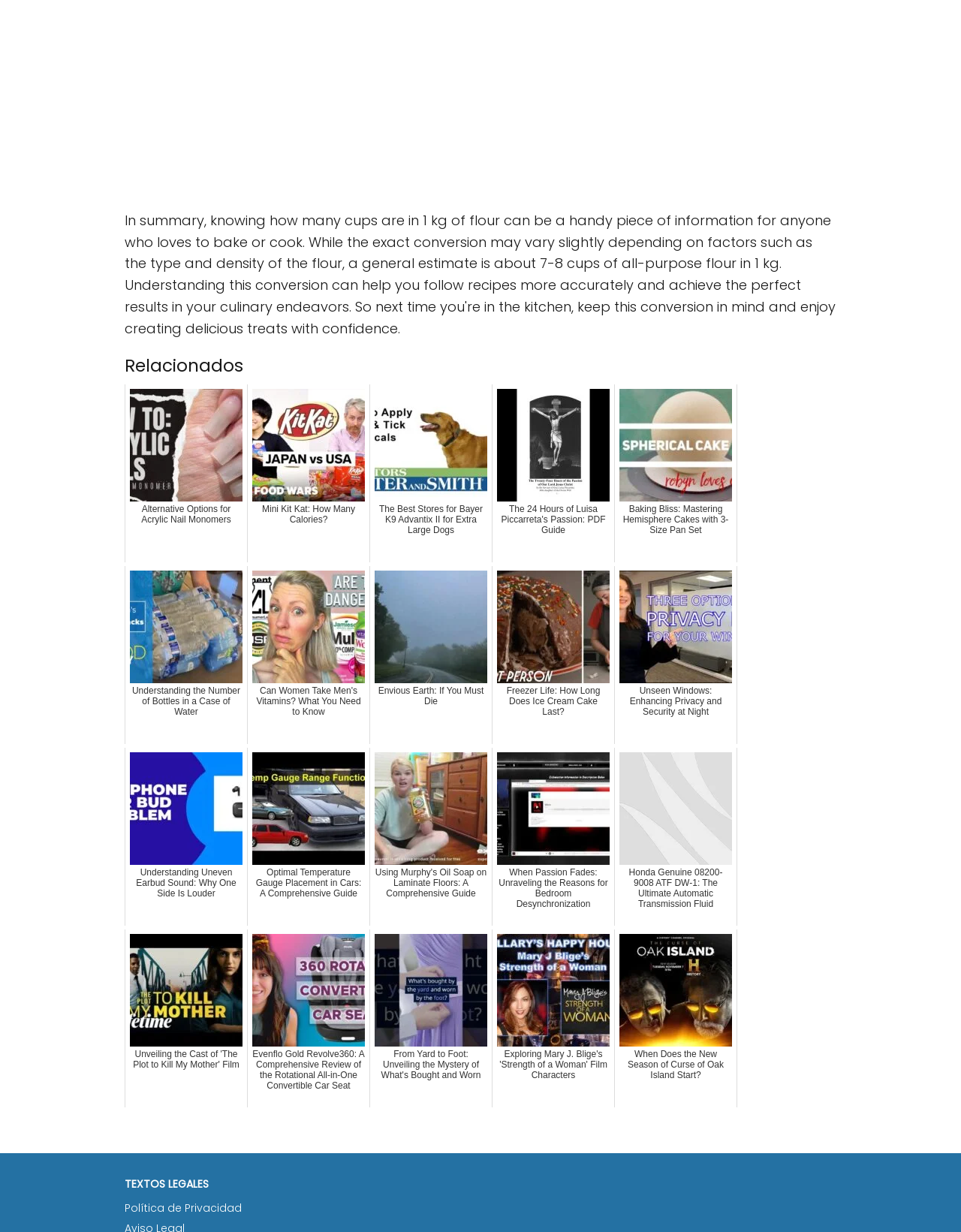Provide the bounding box coordinates of the HTML element this sentence describes: "Política de Privacidad". The bounding box coordinates consist of four float numbers between 0 and 1, i.e., [left, top, right, bottom].

[0.13, 0.974, 0.252, 0.986]